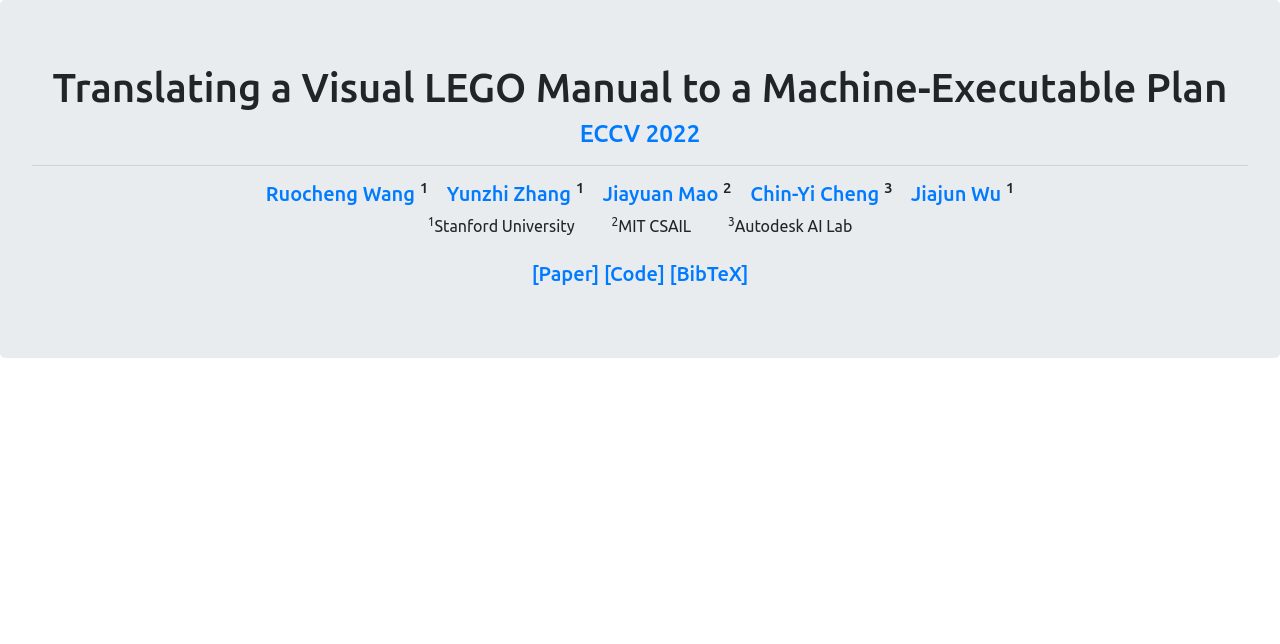Respond with a single word or phrase:
How many authors are listed?

5